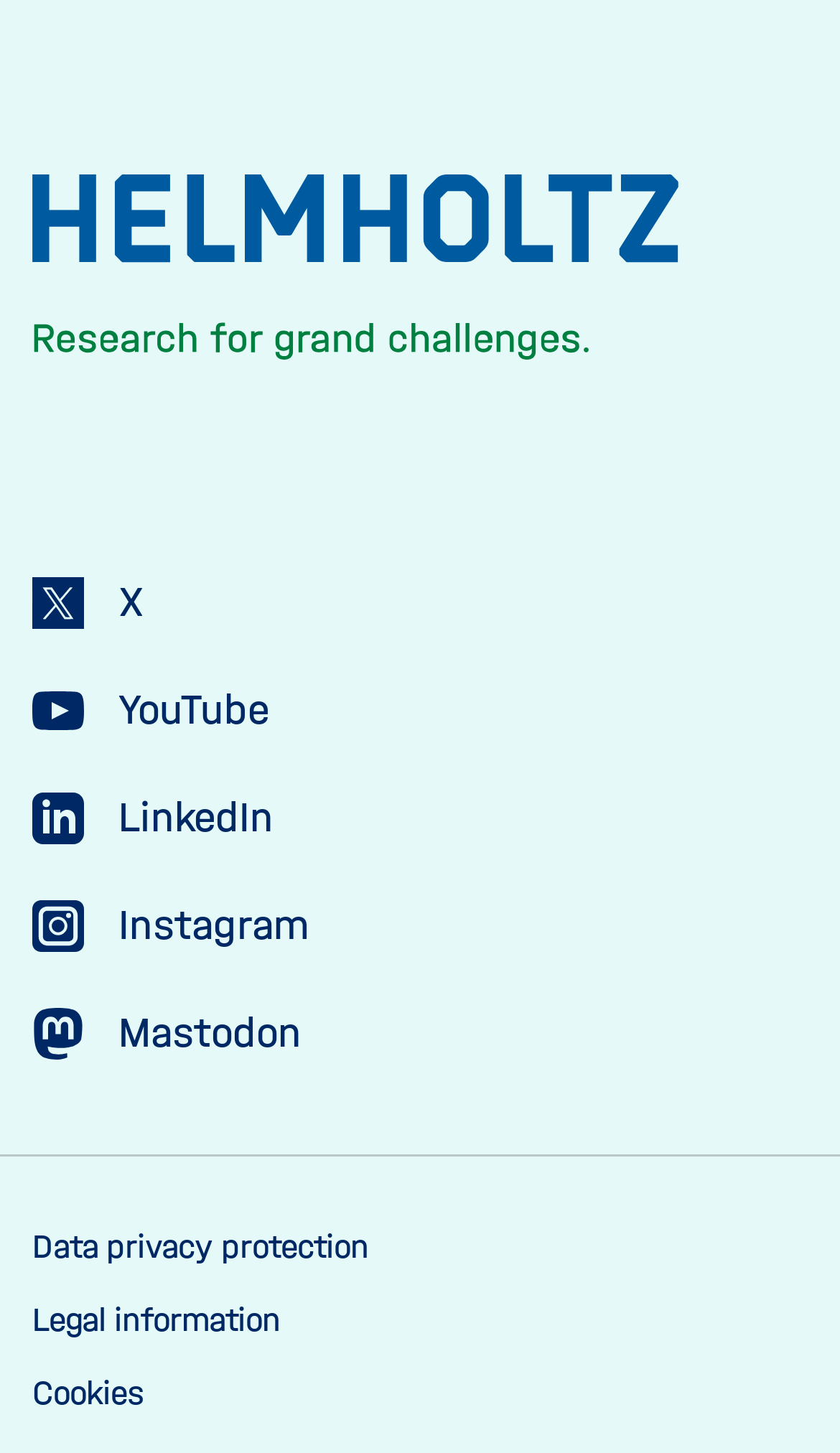Please find the bounding box coordinates of the element that needs to be clicked to perform the following instruction: "View YouTube channel". The bounding box coordinates should be four float numbers between 0 and 1, represented as [left, top, right, bottom].

[0.038, 0.465, 0.962, 0.512]